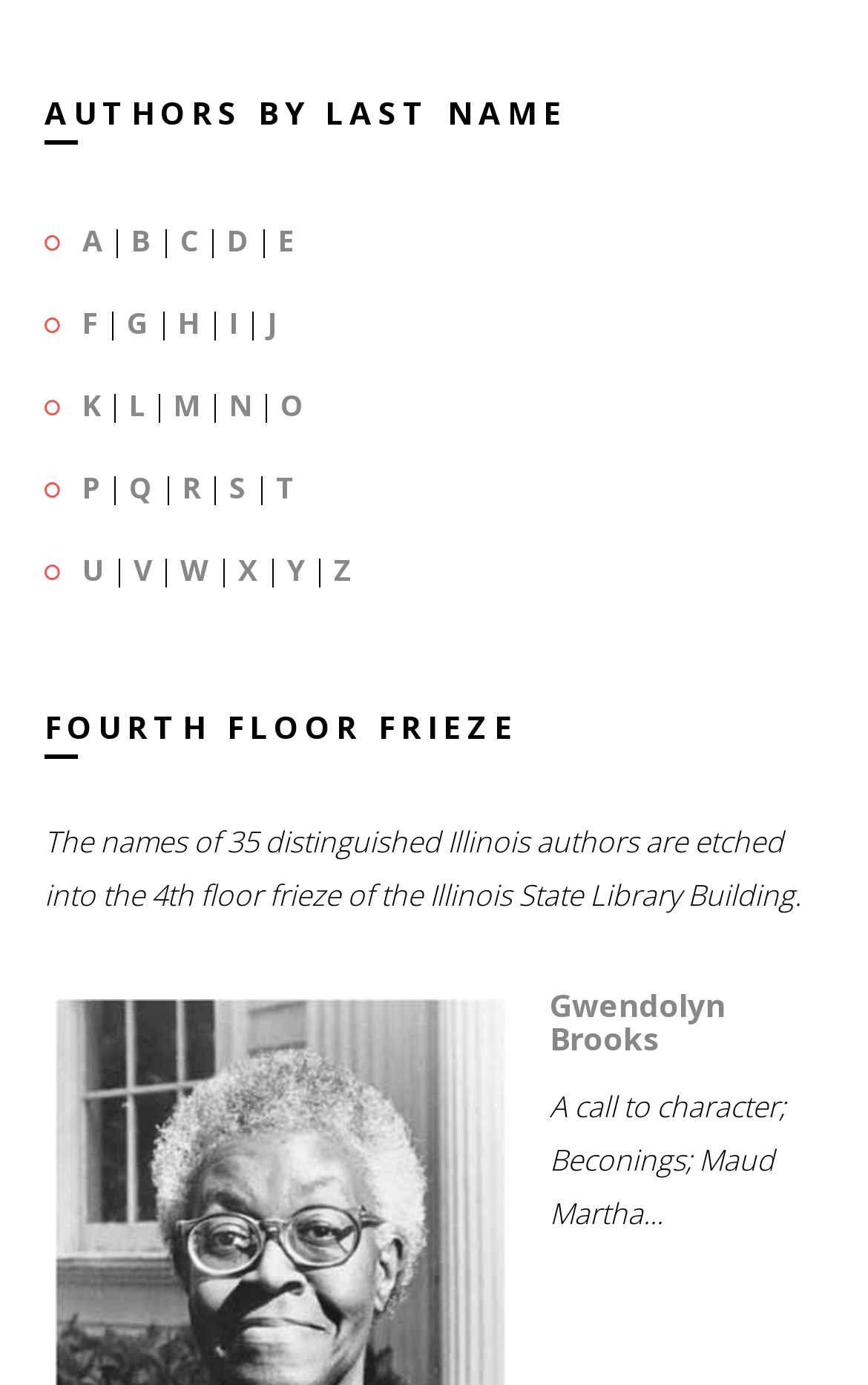Provide the bounding box coordinates, formatted as (top-left x, top-left y, bottom-right x, bottom-right y), with all values being floating point numbers between 0 and 1. Identify the bounding box of the UI element that matches the description: P

[0.095, 0.337, 0.115, 0.366]